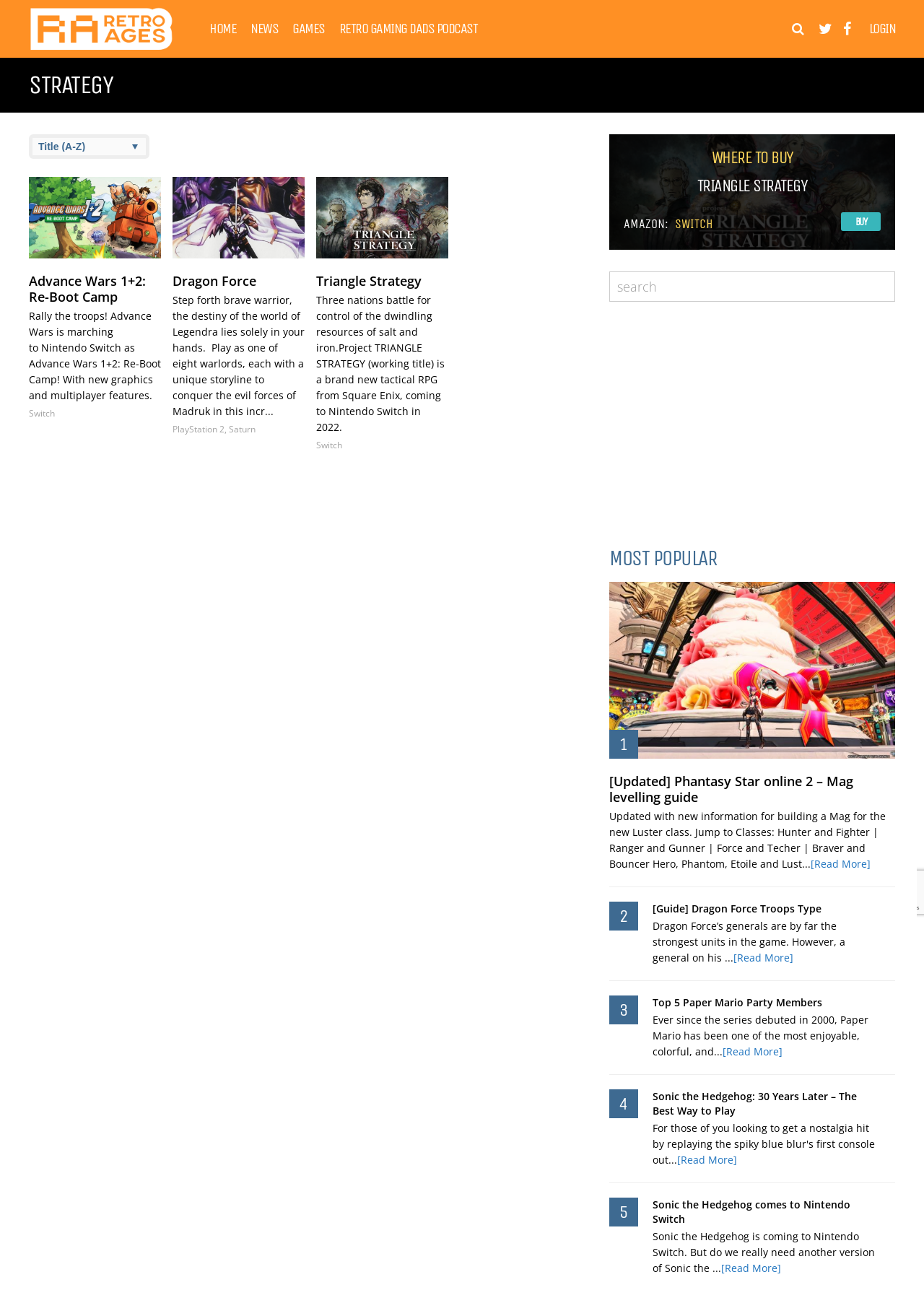Respond with a single word or phrase to the following question:
What is the name of the website?

Retro Ages